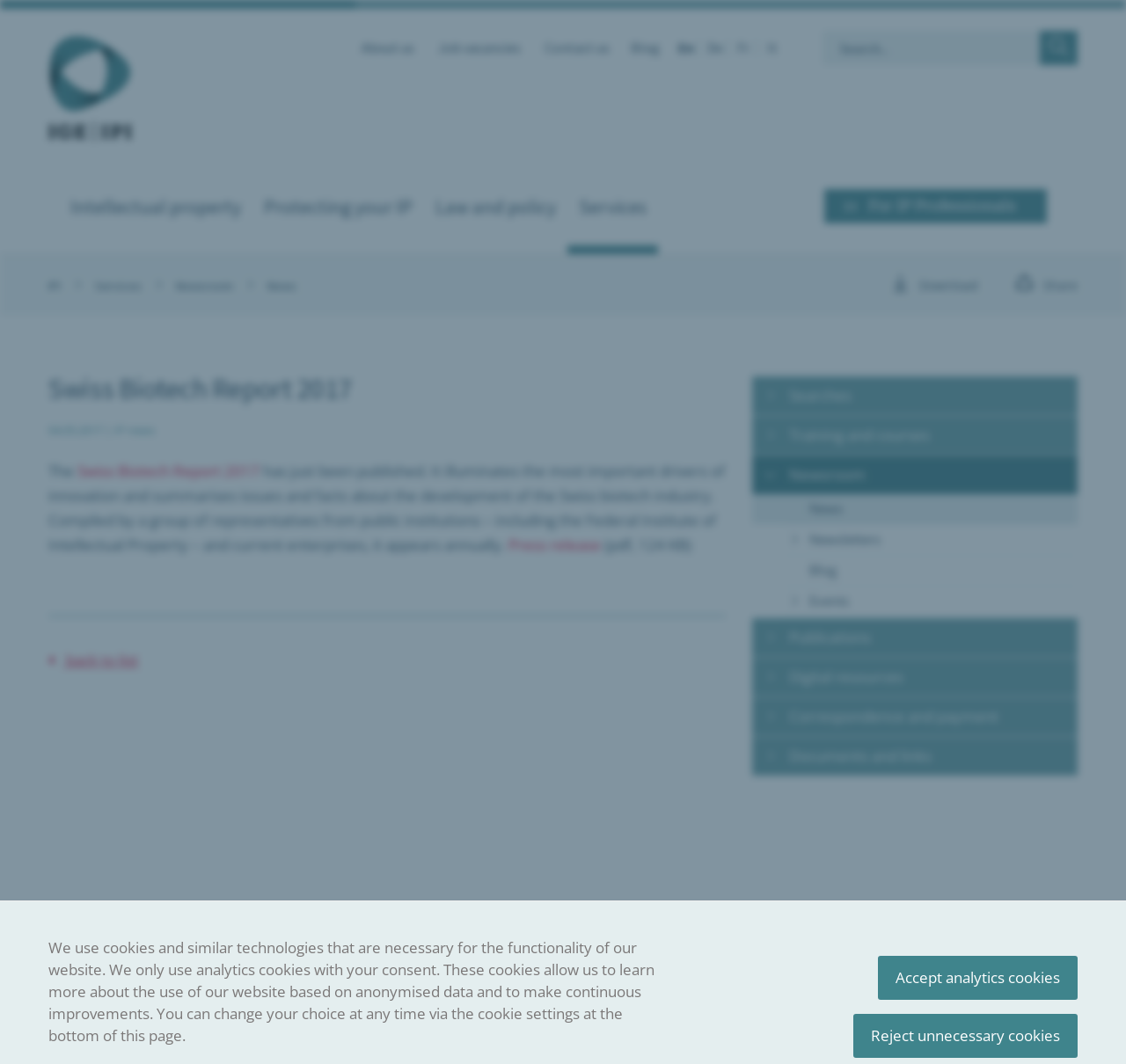What is the purpose of the 'Search...' box?
Please give a detailed and elaborate answer to the question based on the image.

The 'Search...' box is likely a search function that allows users to search for specific content within the website, such as news articles, publications, or services related to intellectual property.